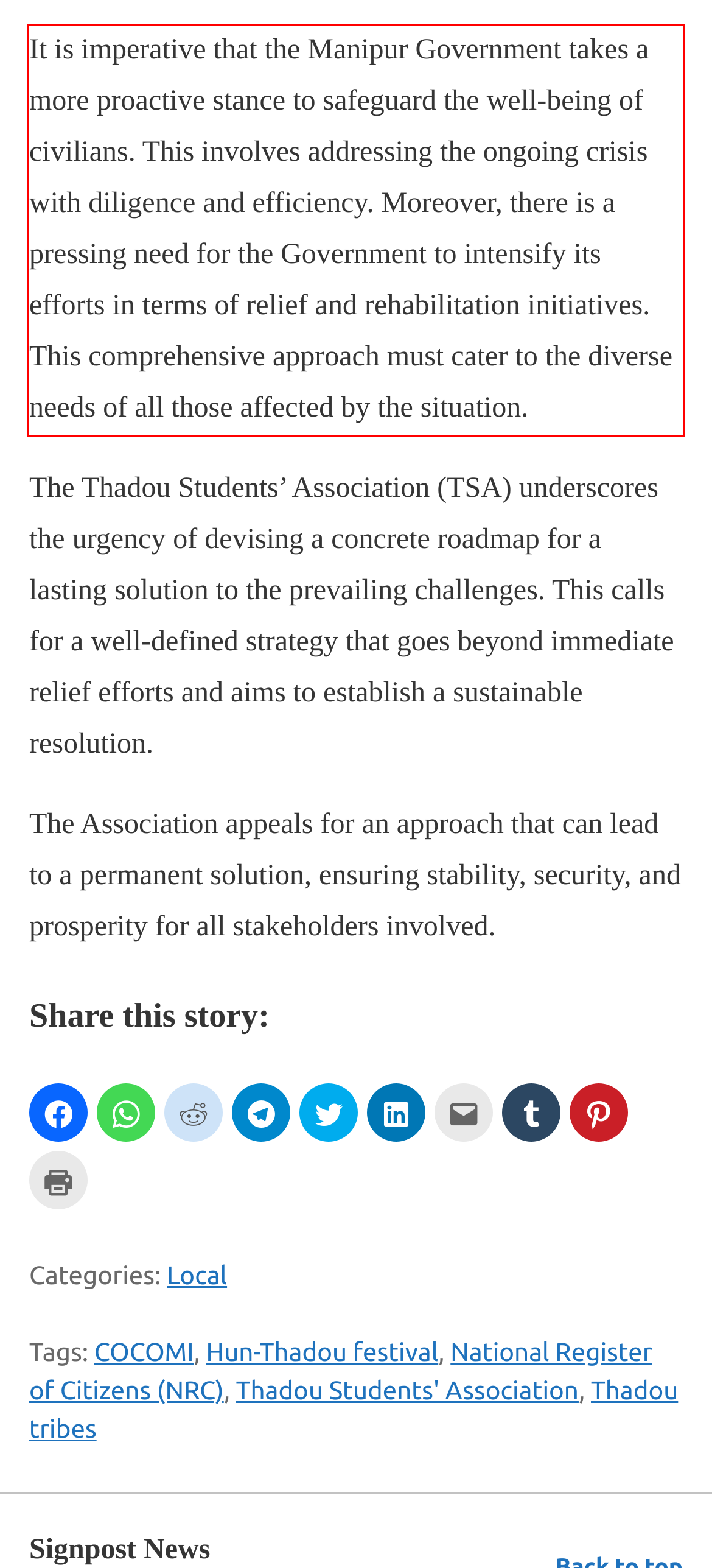Identify the text inside the red bounding box in the provided webpage screenshot and transcribe it.

It is imperative that the Manipur Government takes a more proactive stance to safeguard the well-being of civilians. This involves addressing the ongoing crisis with diligence and efficiency. Moreover, there is a pressing need for the Government to intensify its efforts in terms of relief and rehabilitation initiatives. This comprehensive approach must cater to the diverse needs of all those affected by the situation.